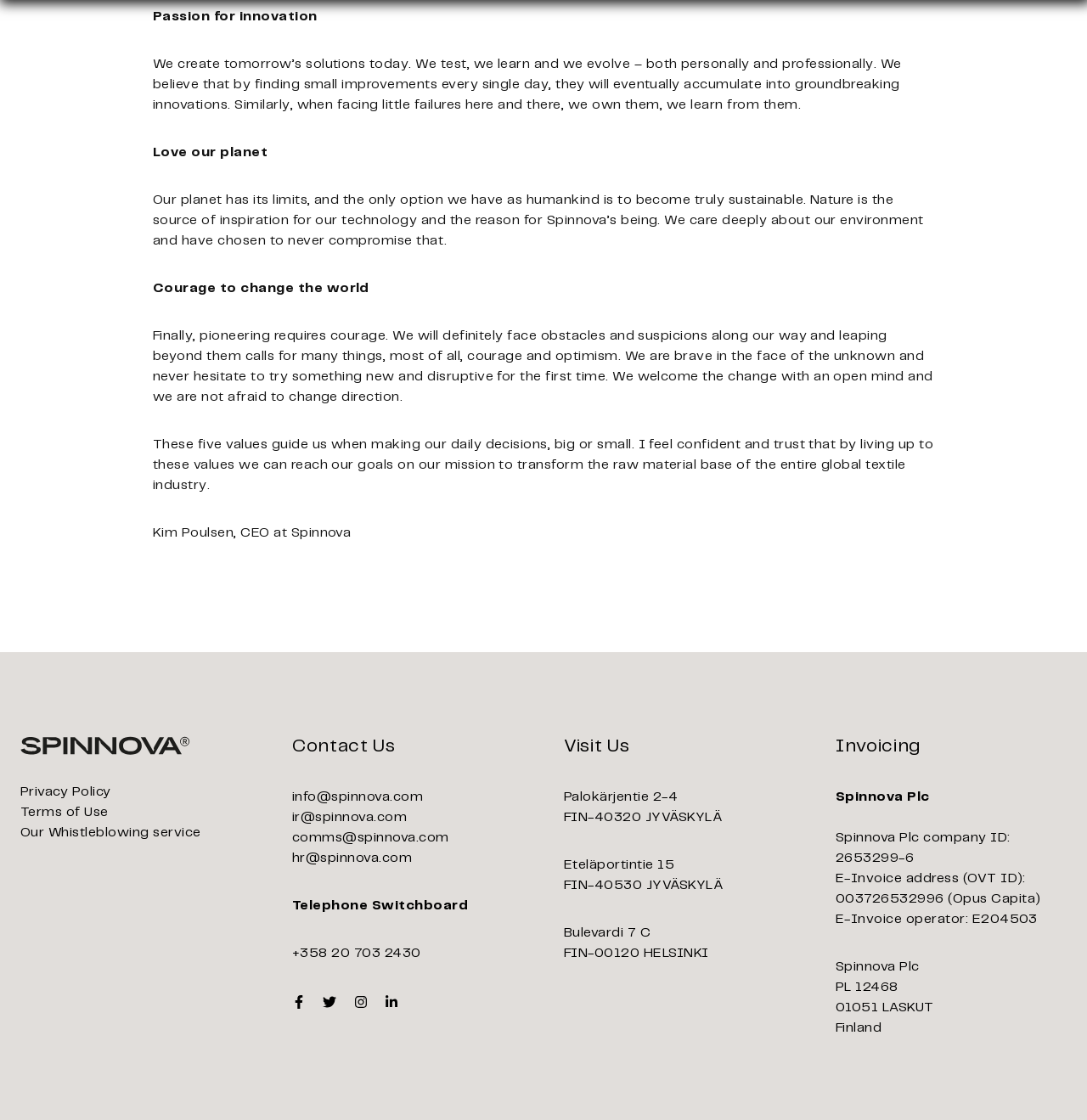Identify the bounding box coordinates for the UI element described by the following text: "Terms of Use". Provide the coordinates as four float numbers between 0 and 1, in the format [left, top, right, bottom].

[0.019, 0.72, 0.1, 0.731]